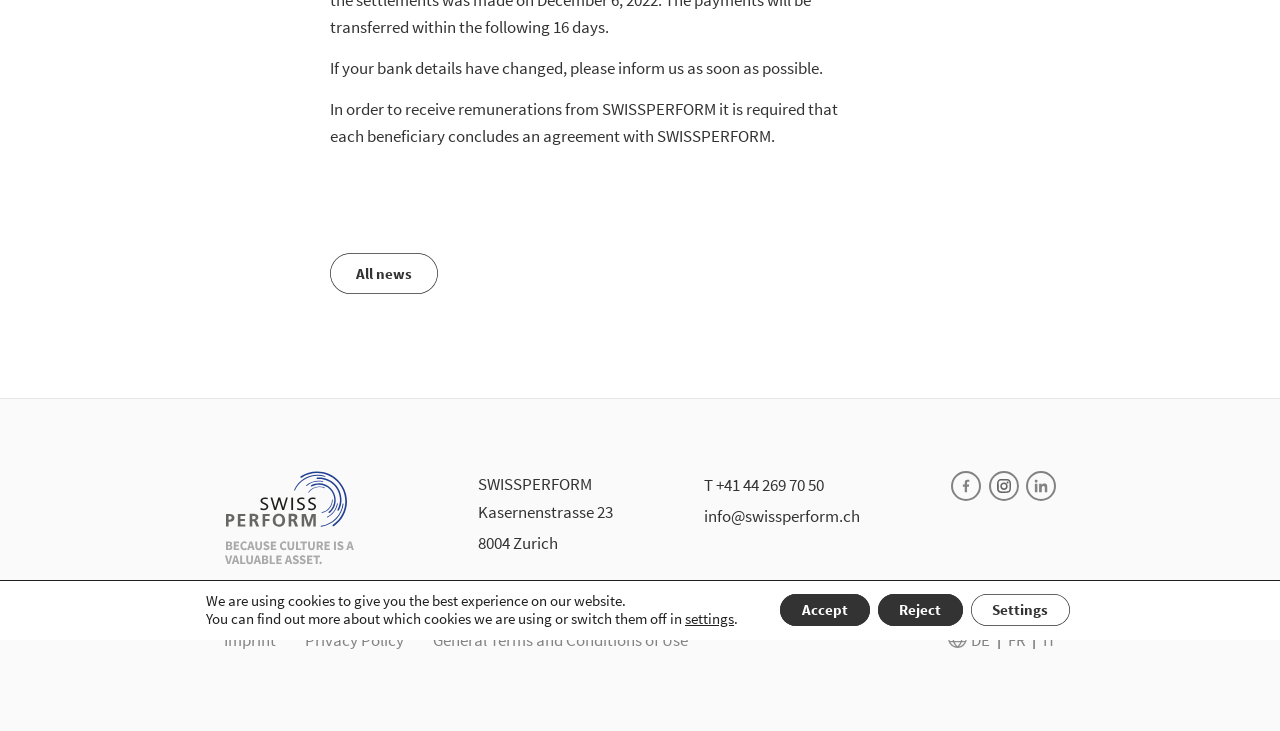Locate the UI element described by Privacy Policy and provide its bounding box coordinates. Use the format (top-left x, top-left y, bottom-right x, bottom-right y) with all values as floating point numbers between 0 and 1.

[0.238, 0.857, 0.316, 0.894]